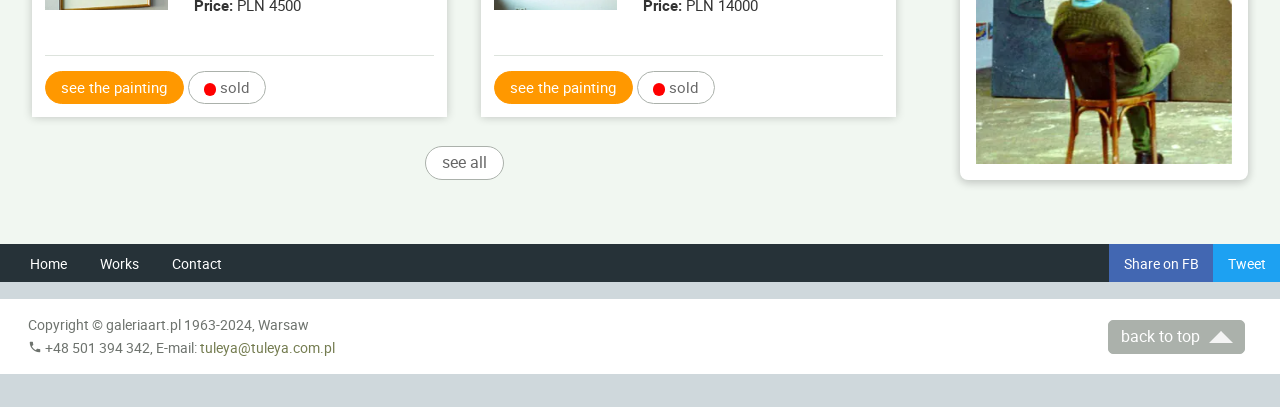Determine the coordinates of the bounding box for the clickable area needed to execute this instruction: "view the painting".

[0.035, 0.175, 0.143, 0.256]